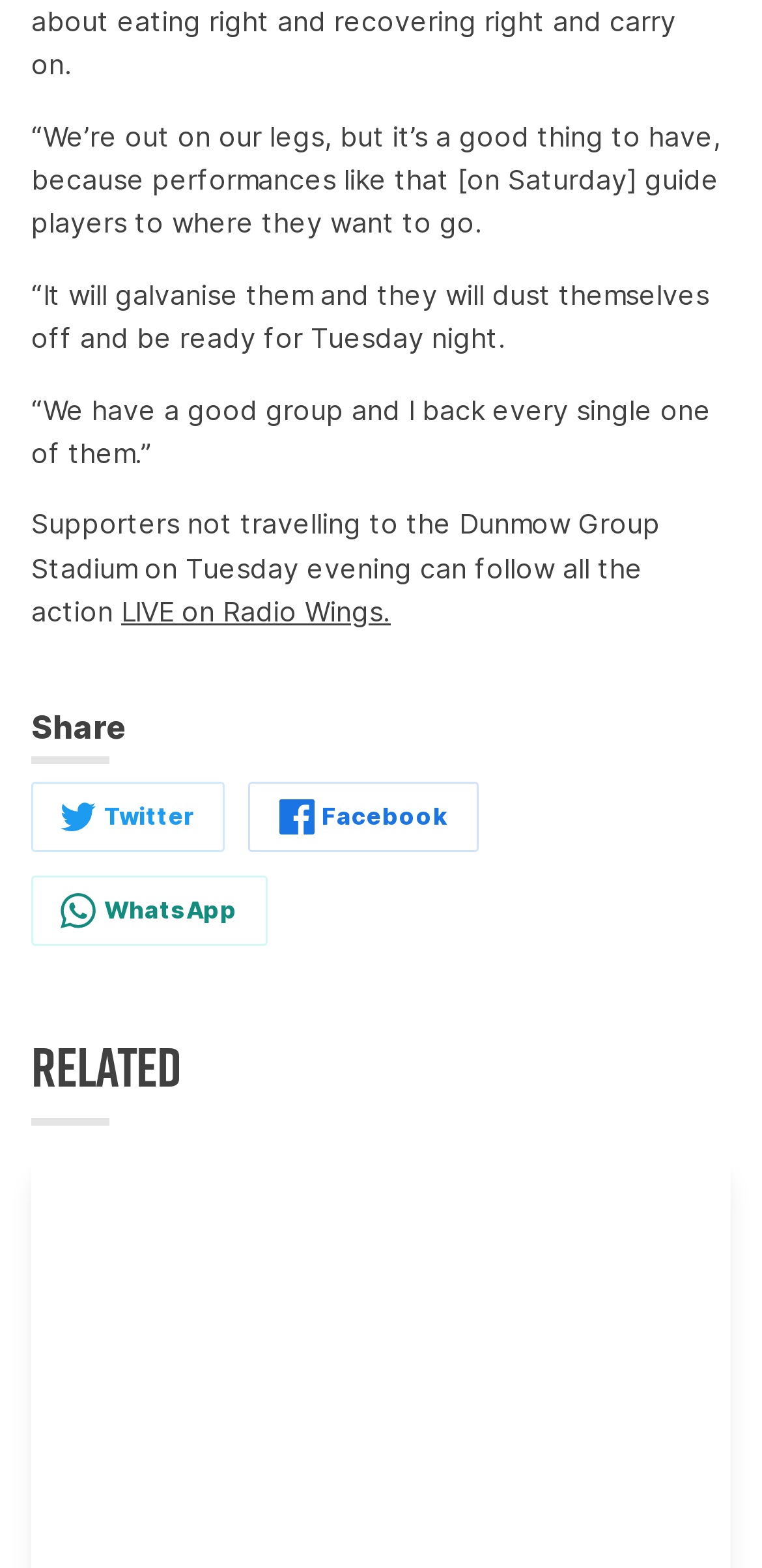Analyze the image and provide a detailed answer to the question: How many related articles are available?

I found one related article link under the 'RELATED' heading, which is 'Welling United announce new Operational Board'.